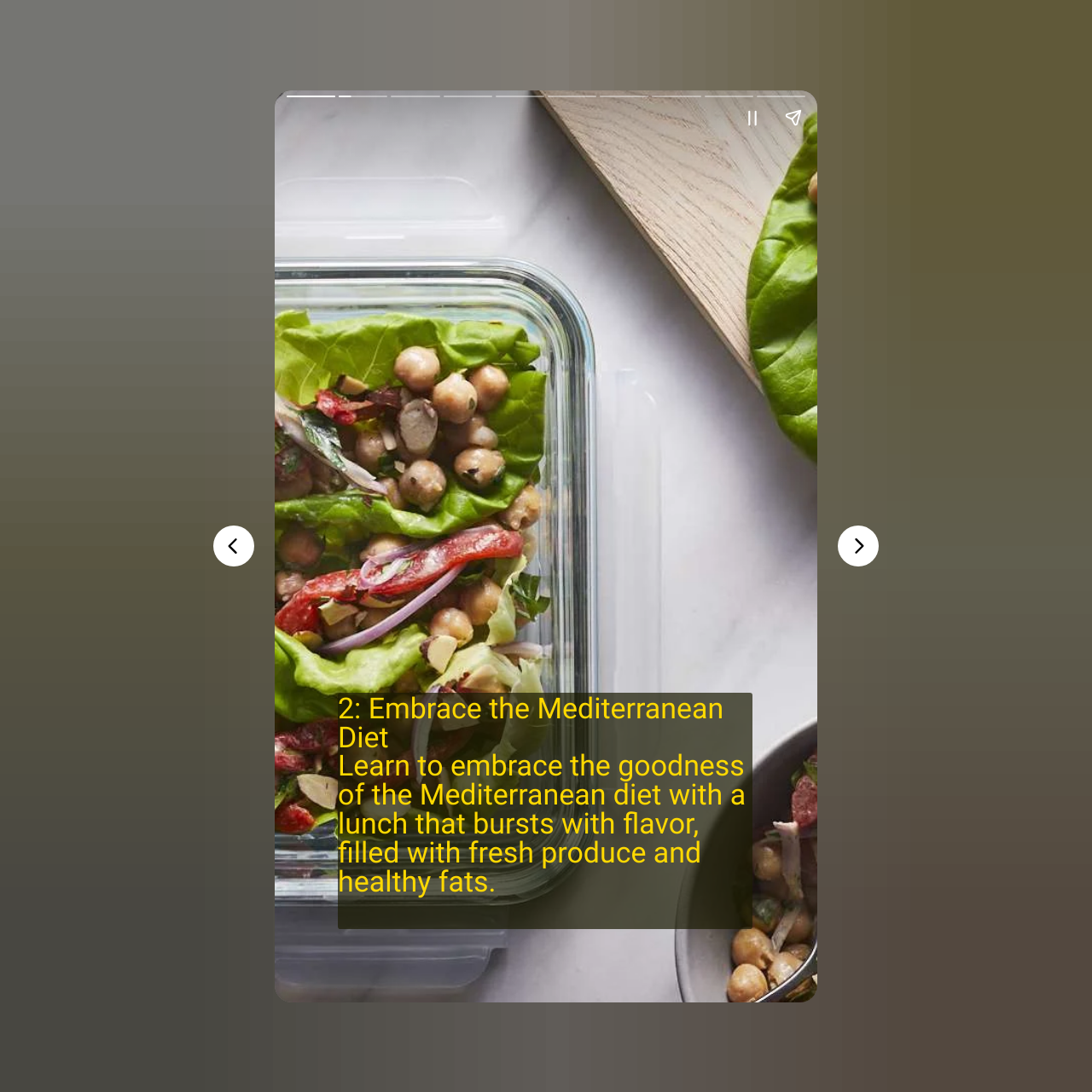Identify the bounding box of the HTML element described as: "aria-label="Share story"".

[0.708, 0.089, 0.745, 0.126]